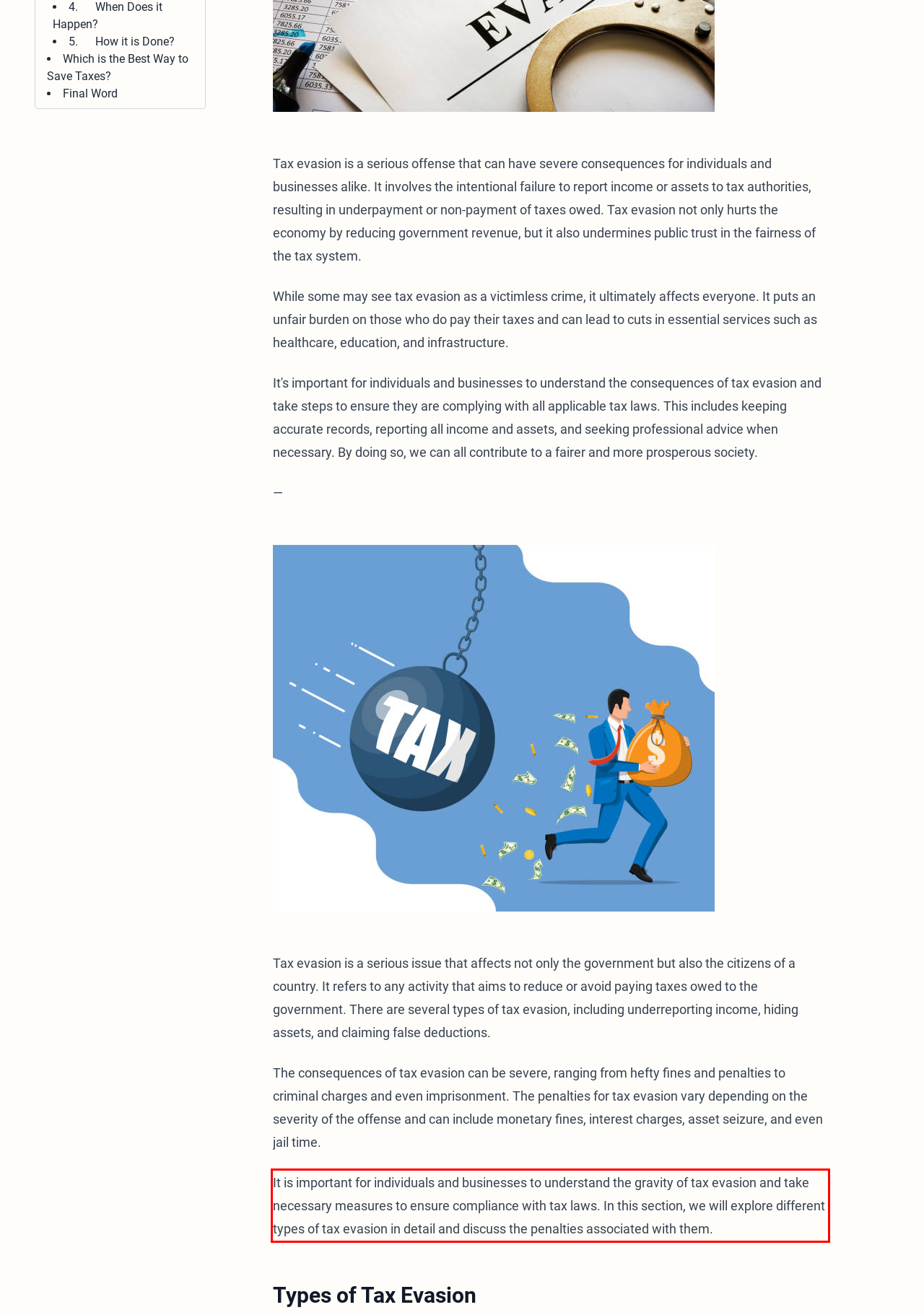Examine the webpage screenshot and use OCR to obtain the text inside the red bounding box.

It is important for individuals and businesses to understand the gravity of tax evasion and take necessary measures to ensure compliance with tax laws. In this section, we will explore different types of tax evasion in detail and discuss the penalties associated with them.